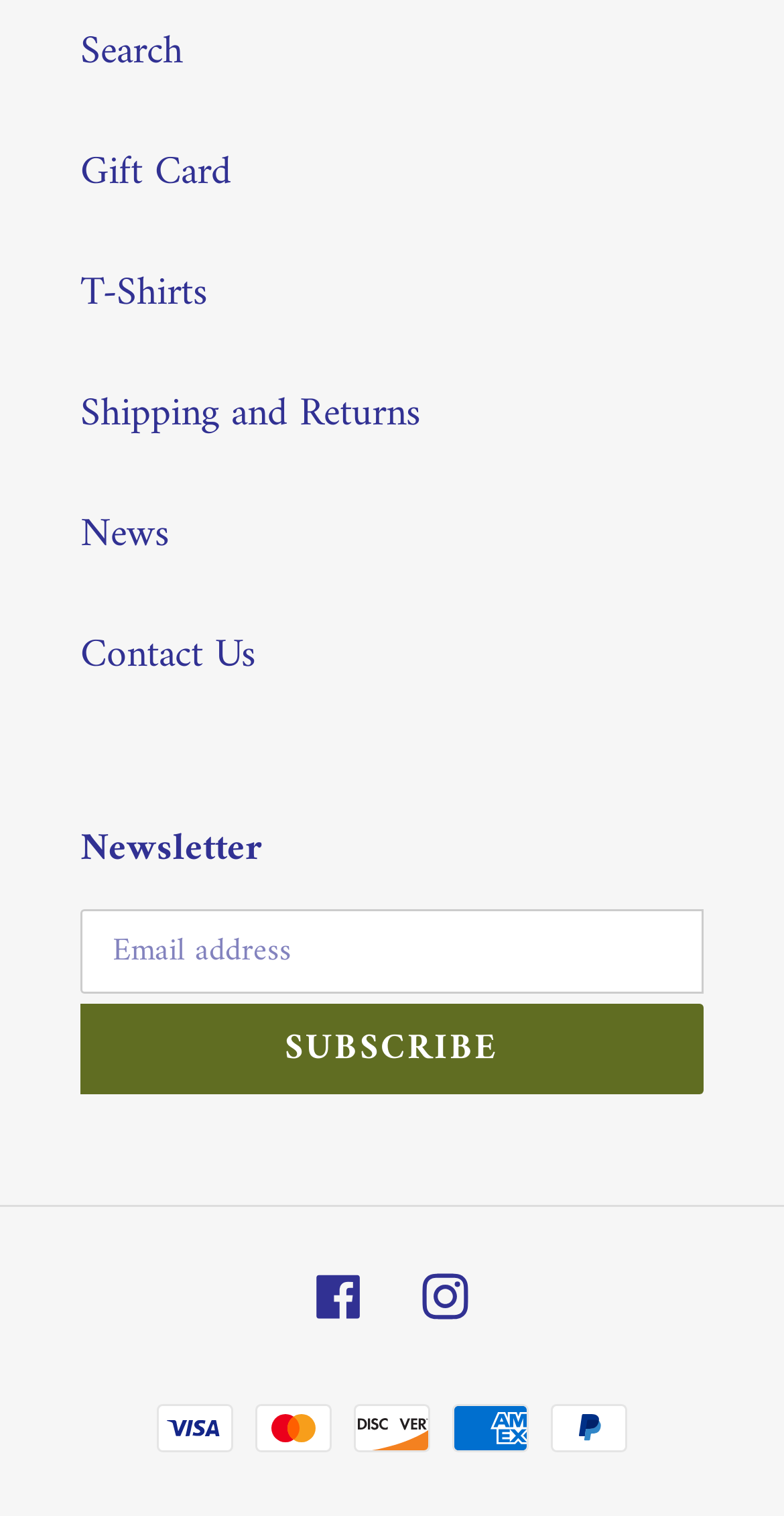Please locate the bounding box coordinates of the element that needs to be clicked to achieve the following instruction: "Subscribe to the newsletter". The coordinates should be four float numbers between 0 and 1, i.e., [left, top, right, bottom].

[0.103, 0.662, 0.897, 0.722]